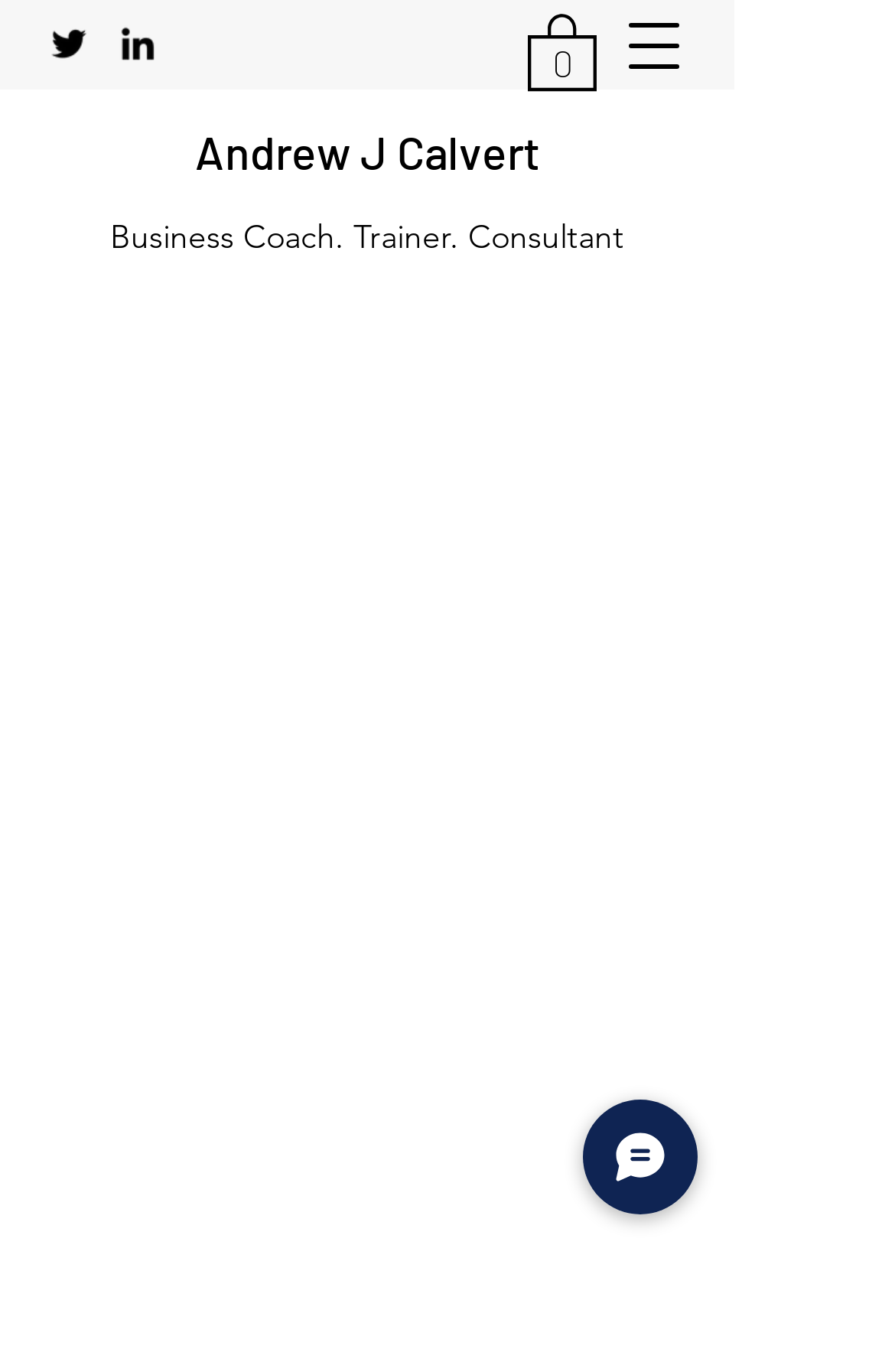How many items are in the cart?
Provide a detailed and extensive answer to the question.

I found a link with the text 'Cart with 0 items', which indicates that there are no items in the cart.